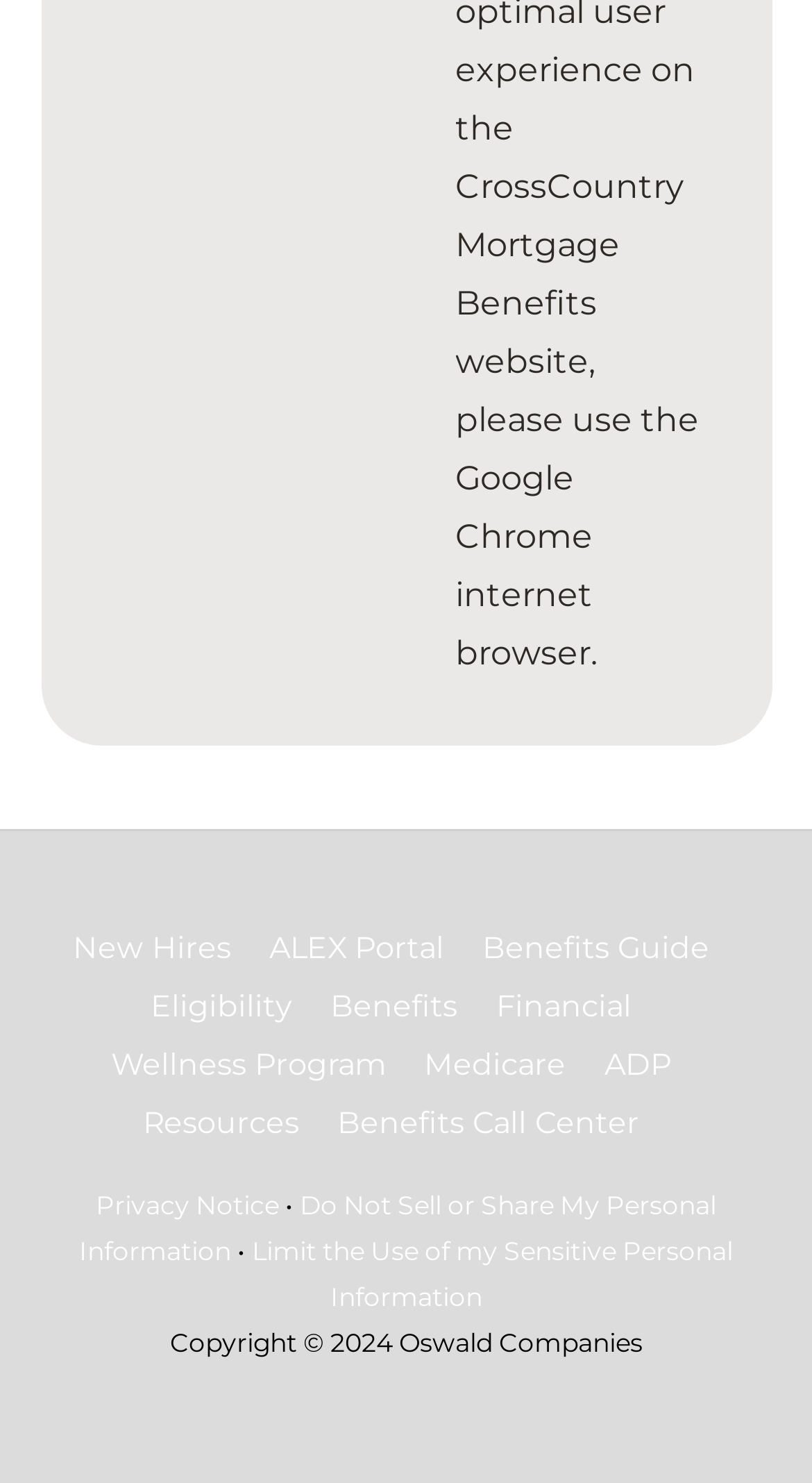Answer the question below in one word or phrase:
How many links are related to benefits?

4